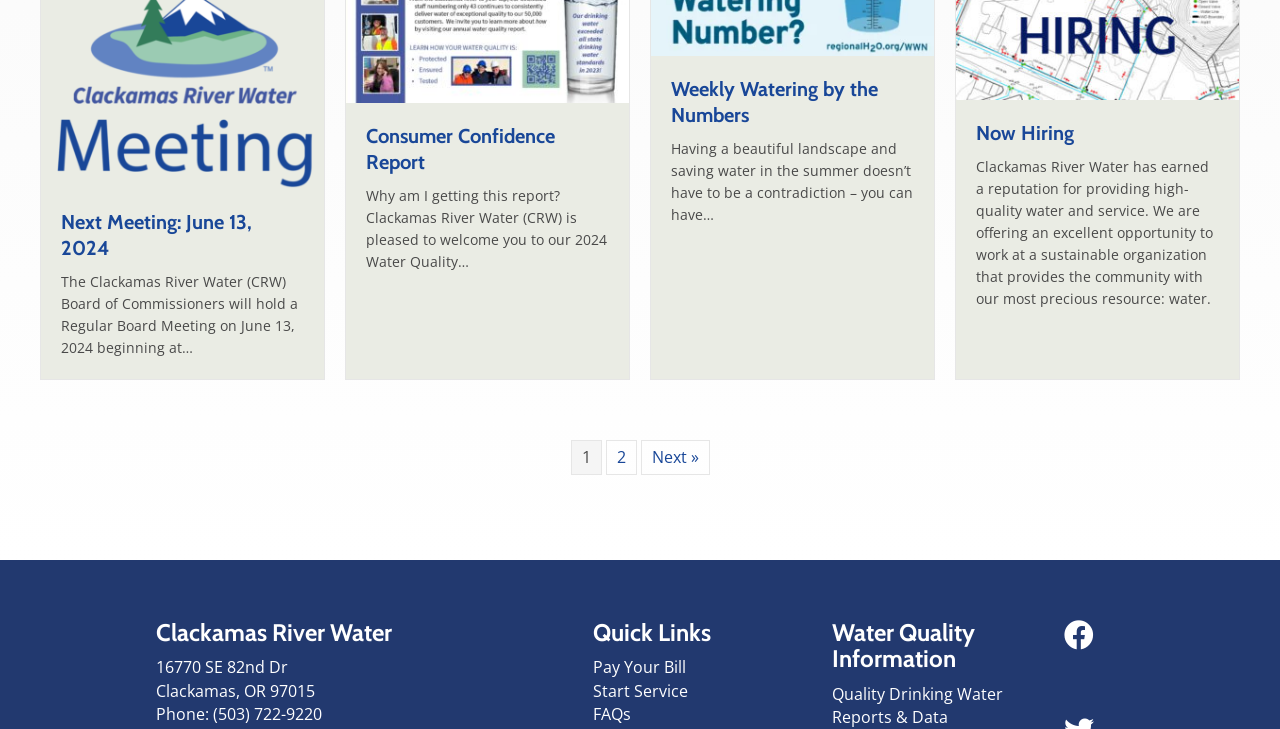Highlight the bounding box coordinates of the element that should be clicked to carry out the following instruction: "Go to page 2". The coordinates must be given as four float numbers ranging from 0 to 1, i.e., [left, top, right, bottom].

[0.473, 0.603, 0.497, 0.652]